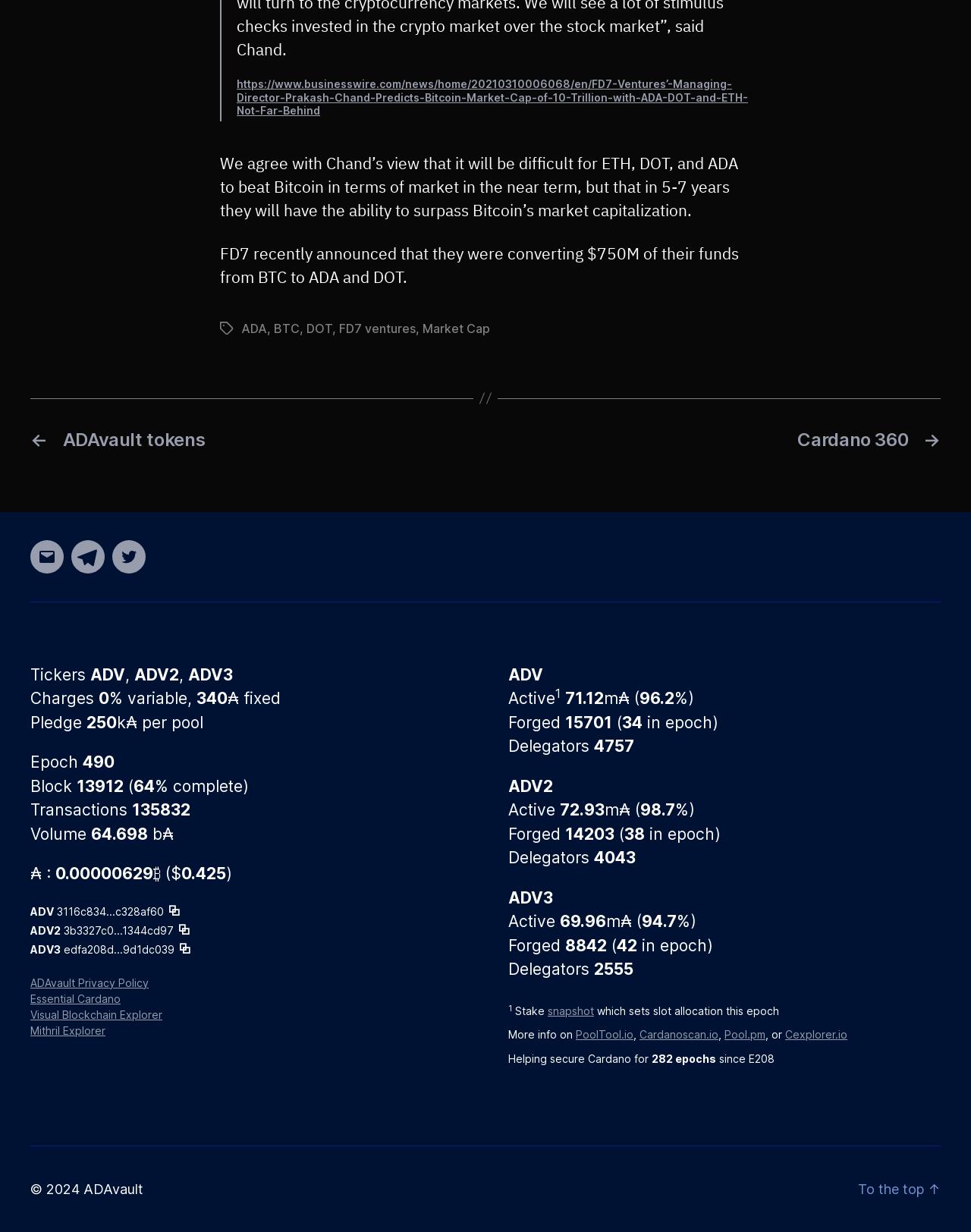Determine the bounding box of the UI element mentioned here: "Essential Cardano". The coordinates must be in the format [left, top, right, bottom] with values ranging from 0 to 1.

[0.031, 0.805, 0.124, 0.816]